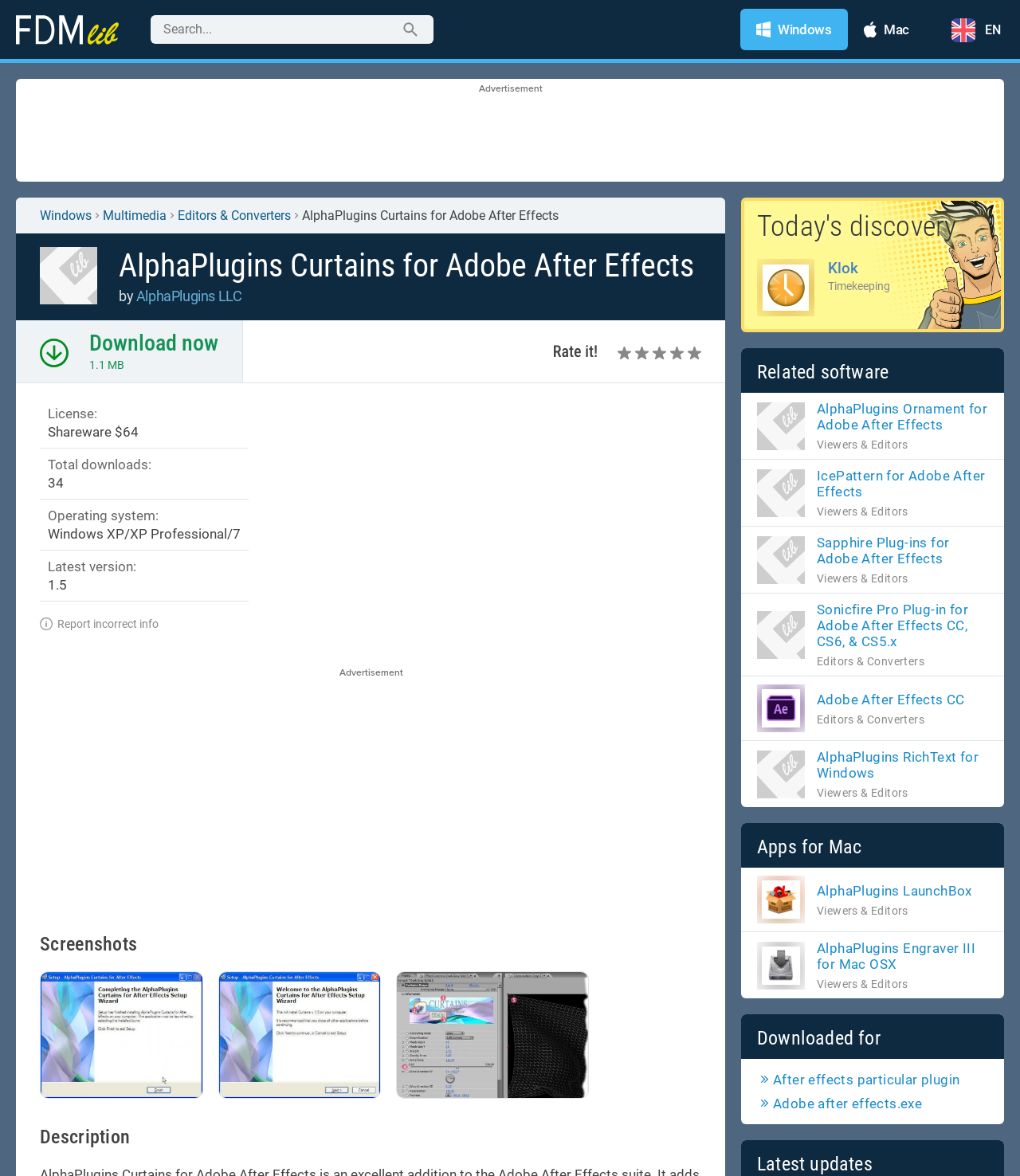Please determine the bounding box coordinates of the element's region to click in order to carry out the following instruction: "View screenshots". The coordinates should be four float numbers between 0 and 1, i.e., [left, top, right, bottom].

[0.039, 0.793, 0.688, 0.812]